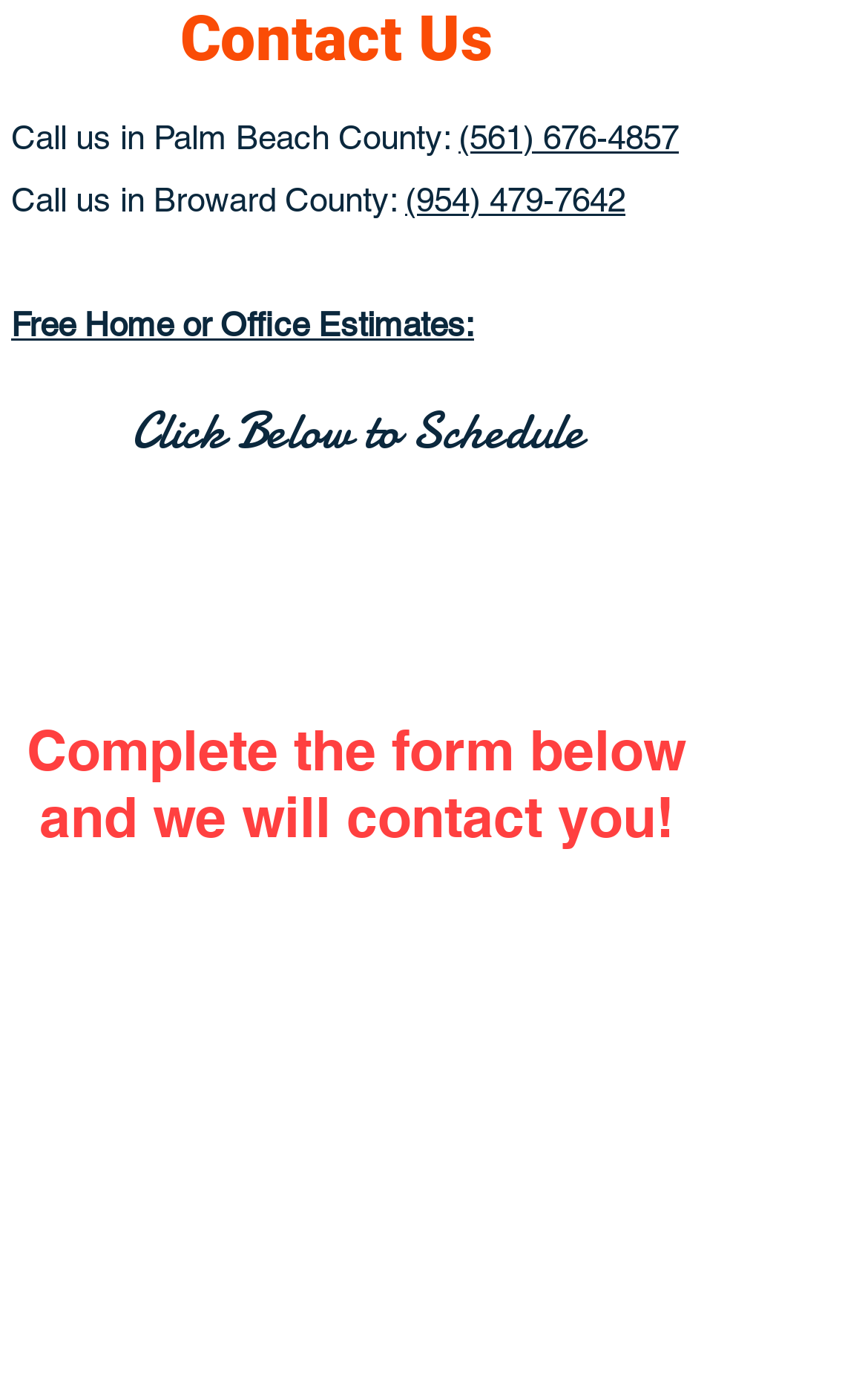Please determine the bounding box coordinates of the element to click on in order to accomplish the following task: "Click to schedule an estimate in Broward County". Ensure the coordinates are four float numbers ranging from 0 to 1, i.e., [left, top, right, bottom].

[0.049, 0.423, 0.767, 0.49]